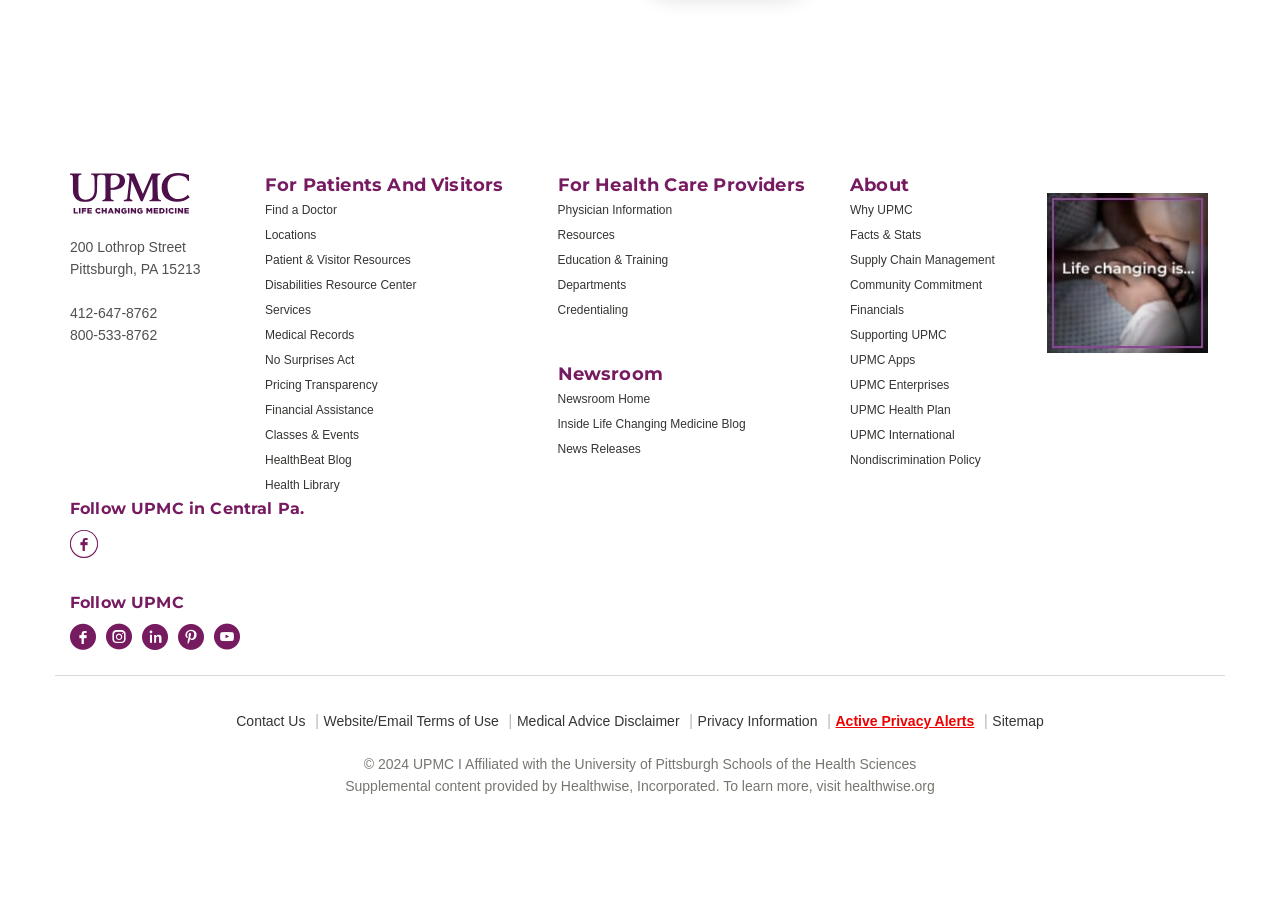Specify the bounding box coordinates of the area to click in order to execute this command: 'Learn about UPMC's Community Commitment'. The coordinates should consist of four float numbers ranging from 0 to 1, and should be formatted as [left, top, right, bottom].

[0.664, 0.31, 0.767, 0.325]